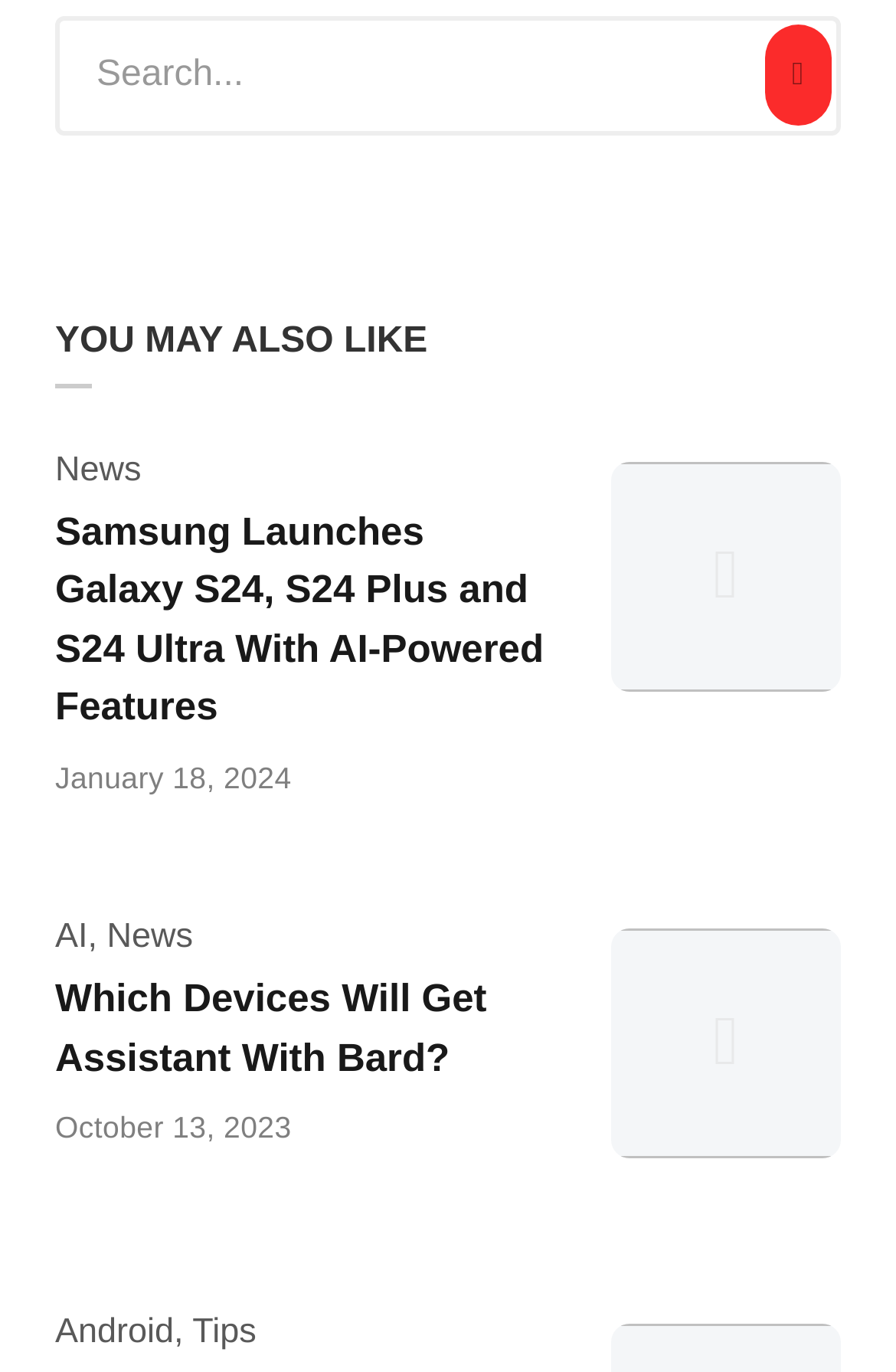When was the article 'Which Devices Will Get Assistant With Bard?' published?
Answer with a single word or phrase, using the screenshot for reference.

October 13, 2023